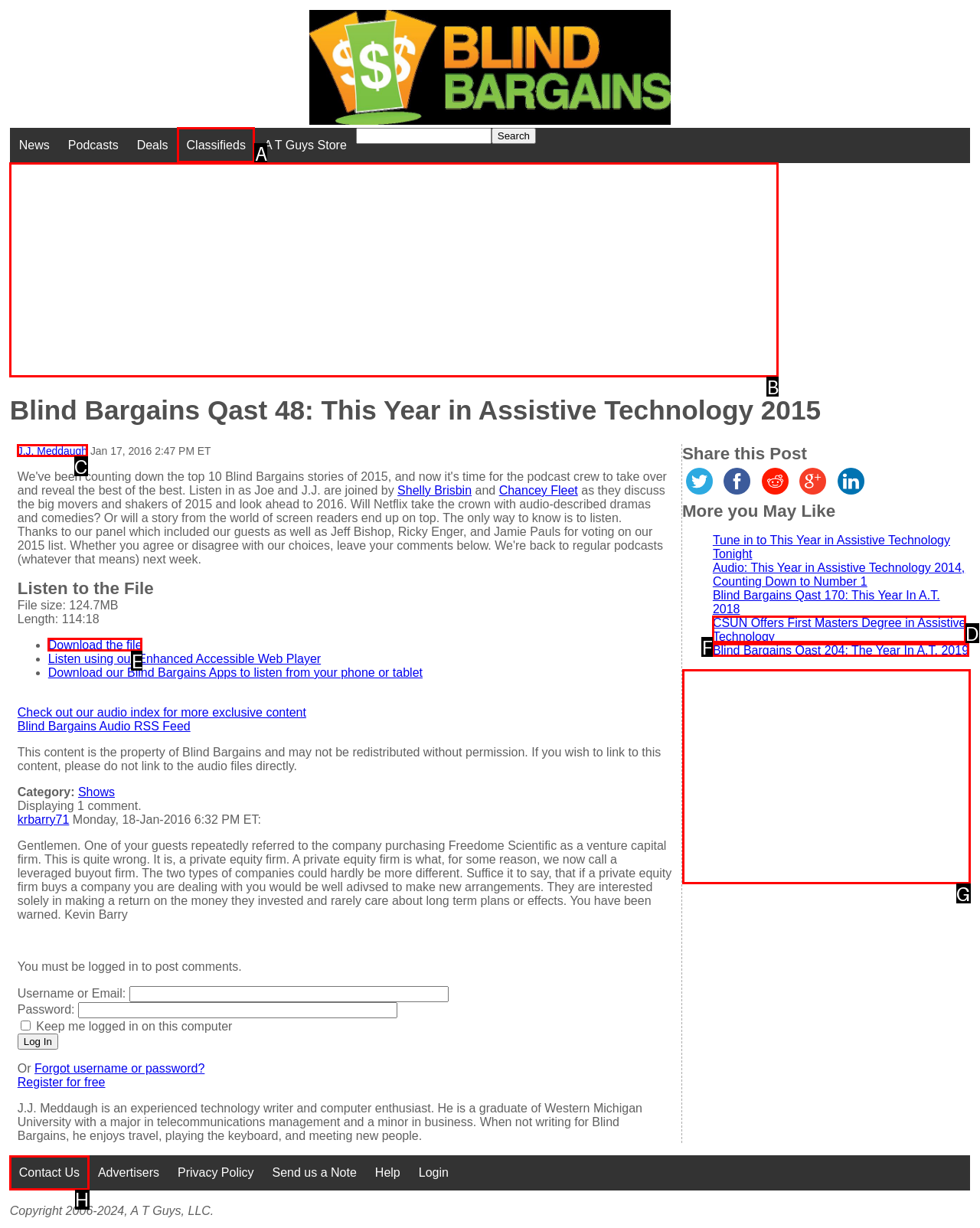From the given choices, which option should you click to complete this task: Contact us? Answer with the letter of the correct option.

H